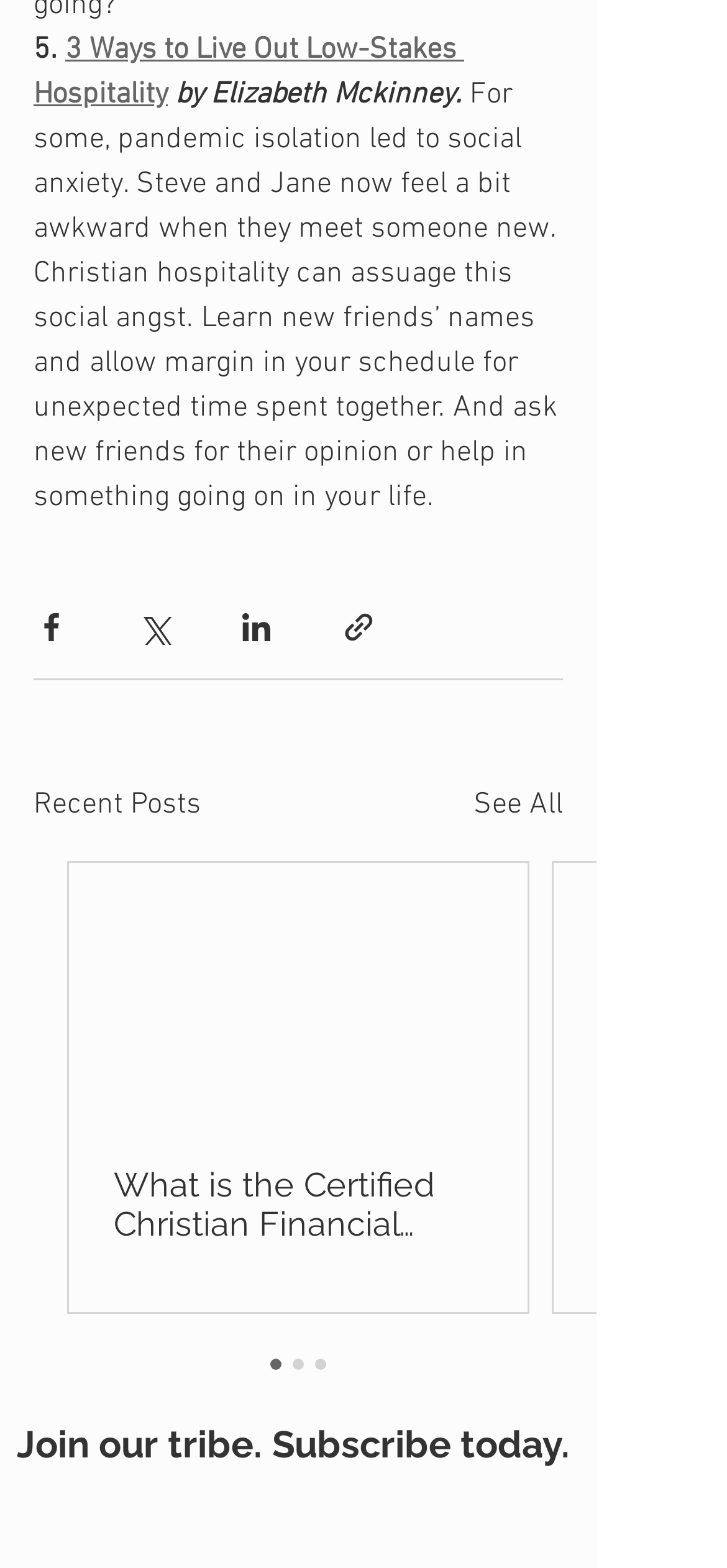What is the title of the first article?
Please analyze the image and answer the question with as much detail as possible.

The title of the first article can be found by looking at the link element with the text '3 Ways to Live Out Low-Stakes Hospitality' which is a child of the root element.